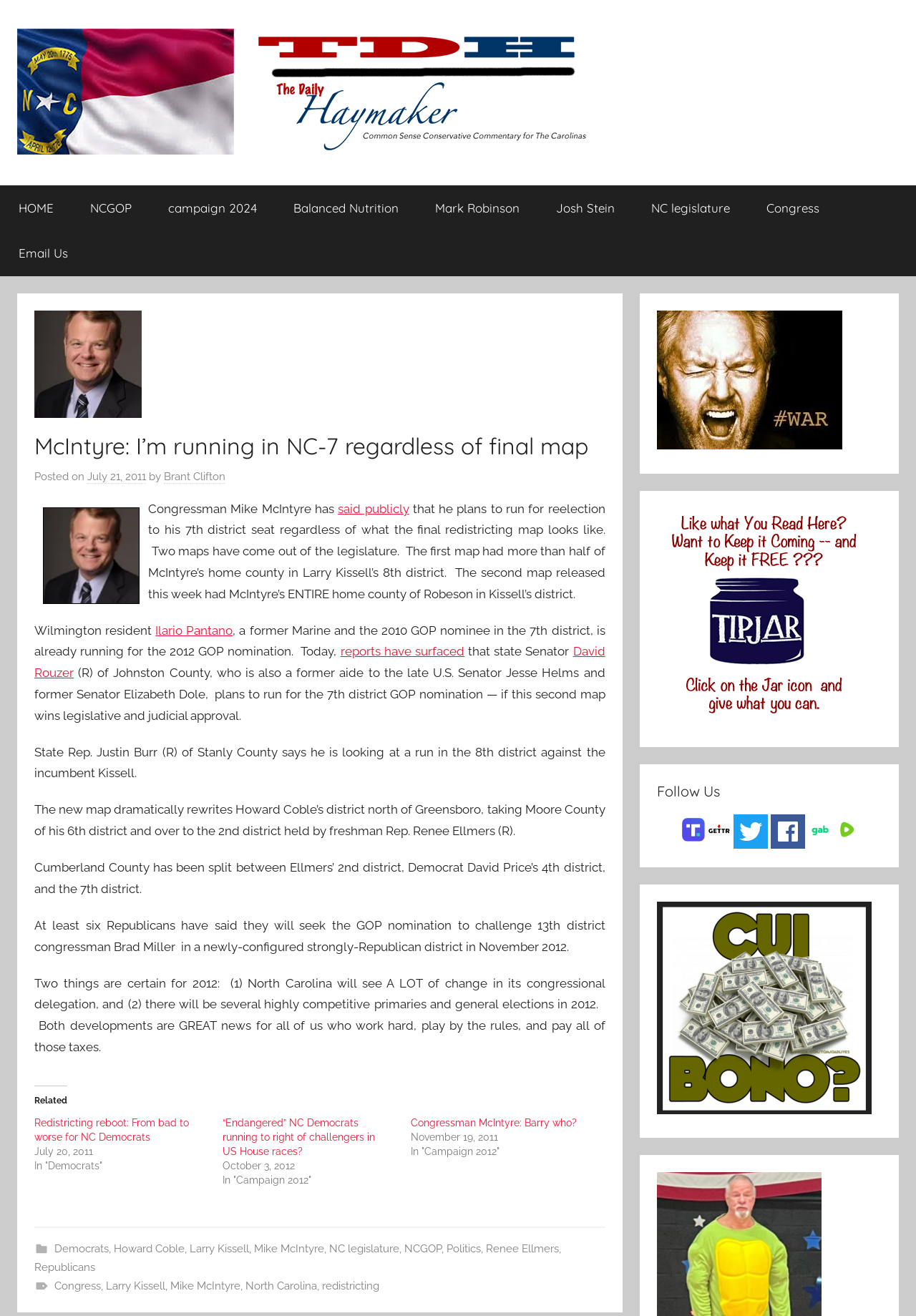Locate the bounding box coordinates of the element I should click to achieve the following instruction: "Follow the 'Related' link 'Redistricting reboot: From bad to worse for NC Democrats'".

[0.038, 0.849, 0.206, 0.868]